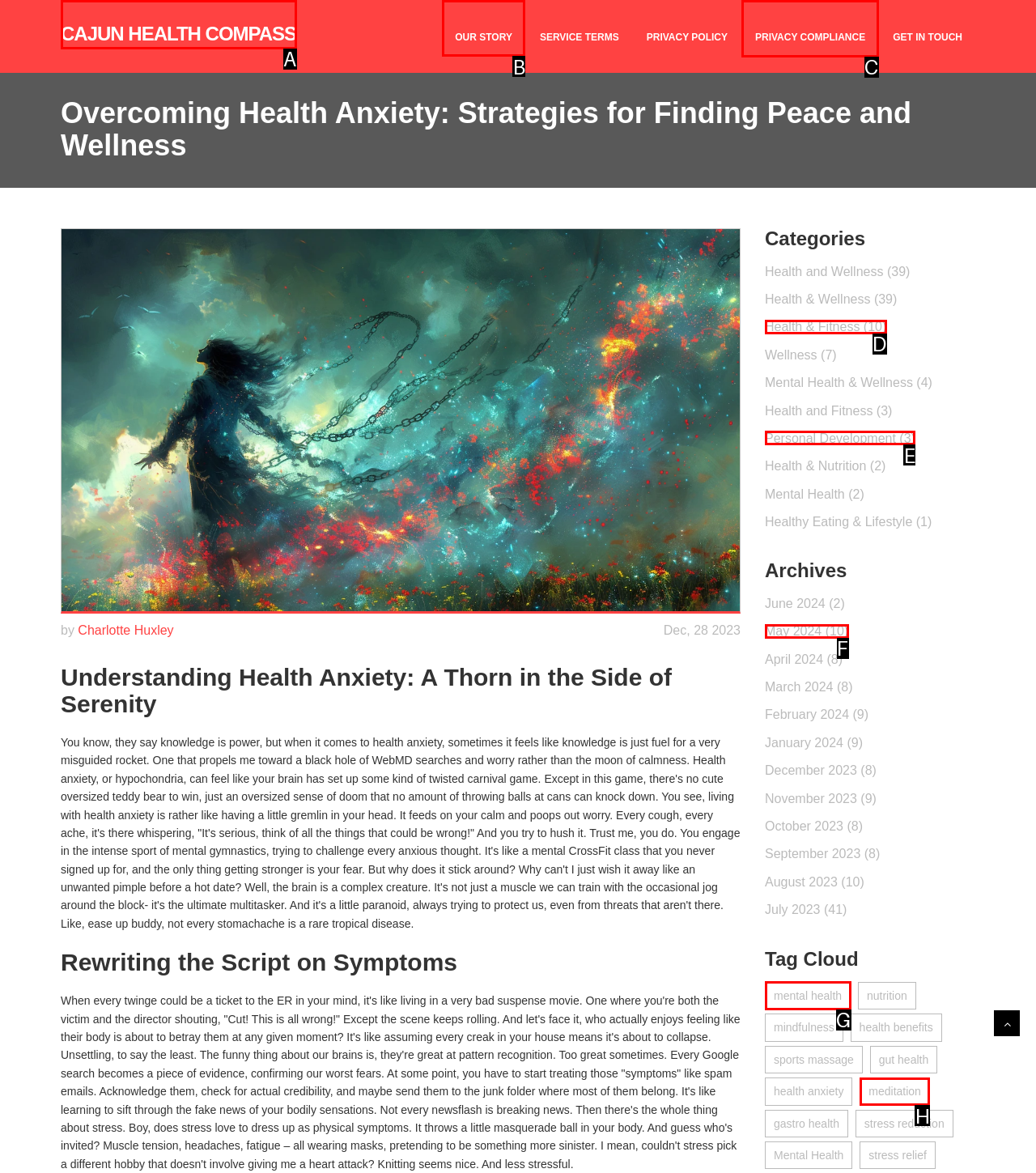Identify the correct option to click in order to accomplish the task: Click on the 'OUR STORY' link Provide your answer with the letter of the selected choice.

B